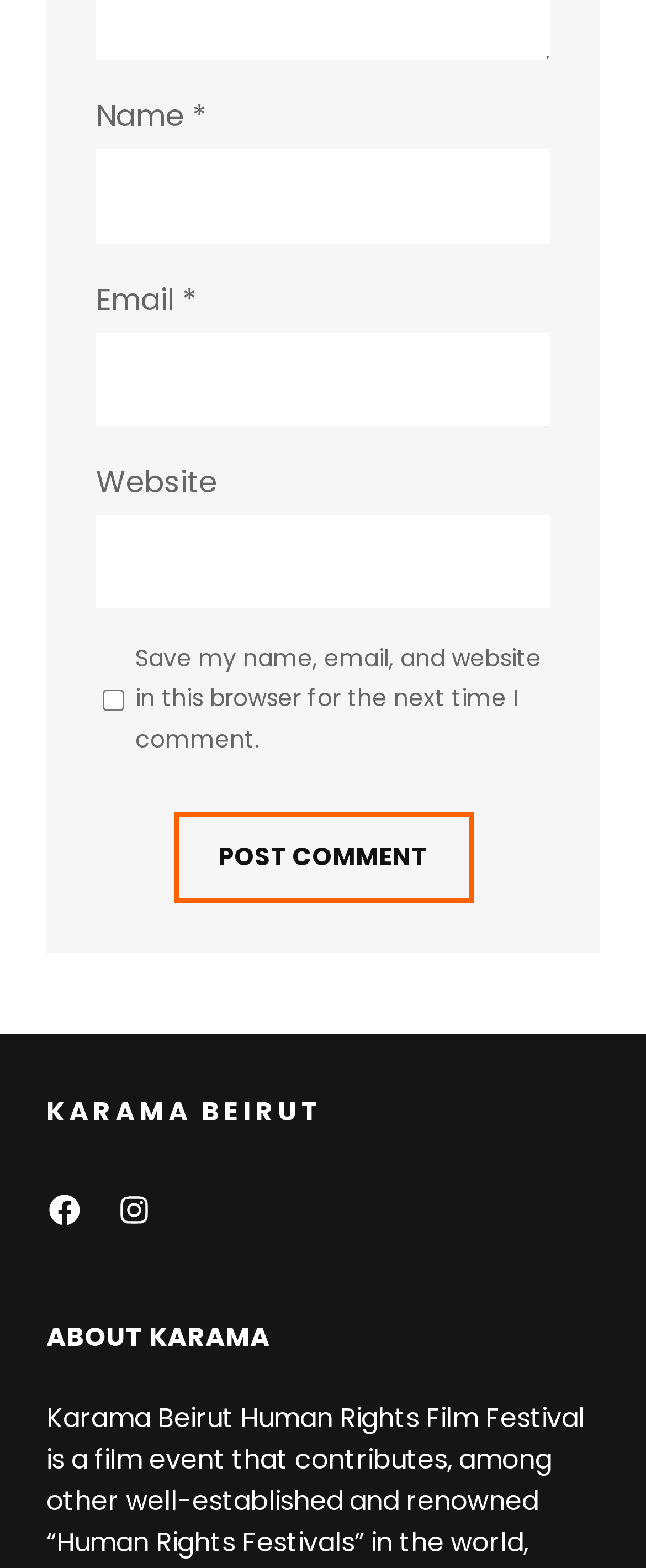What is the button below the textboxes for? Observe the screenshot and provide a one-word or short phrase answer.

Post Comment